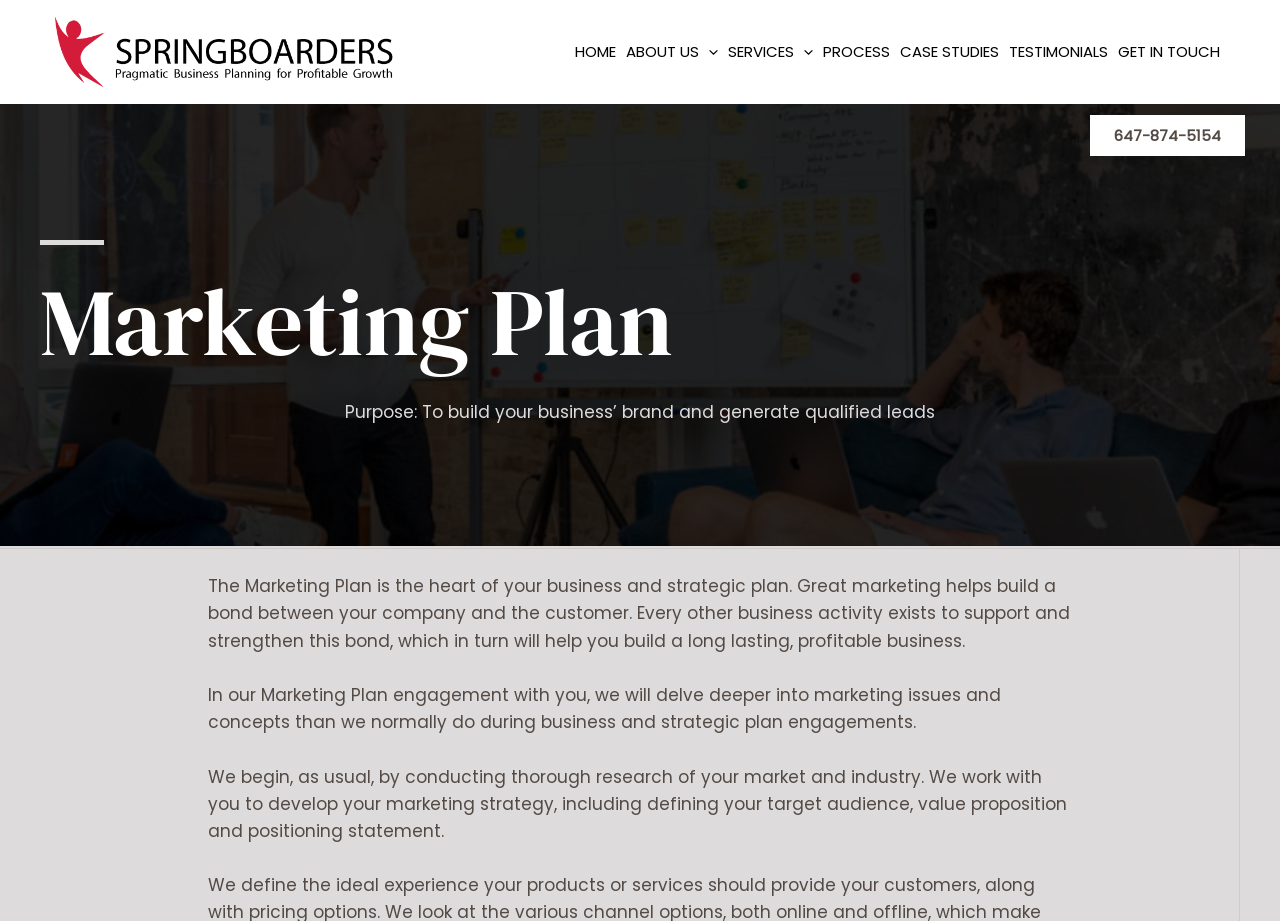What is the company name?
Refer to the image and provide a one-word or short phrase answer.

Springboarders